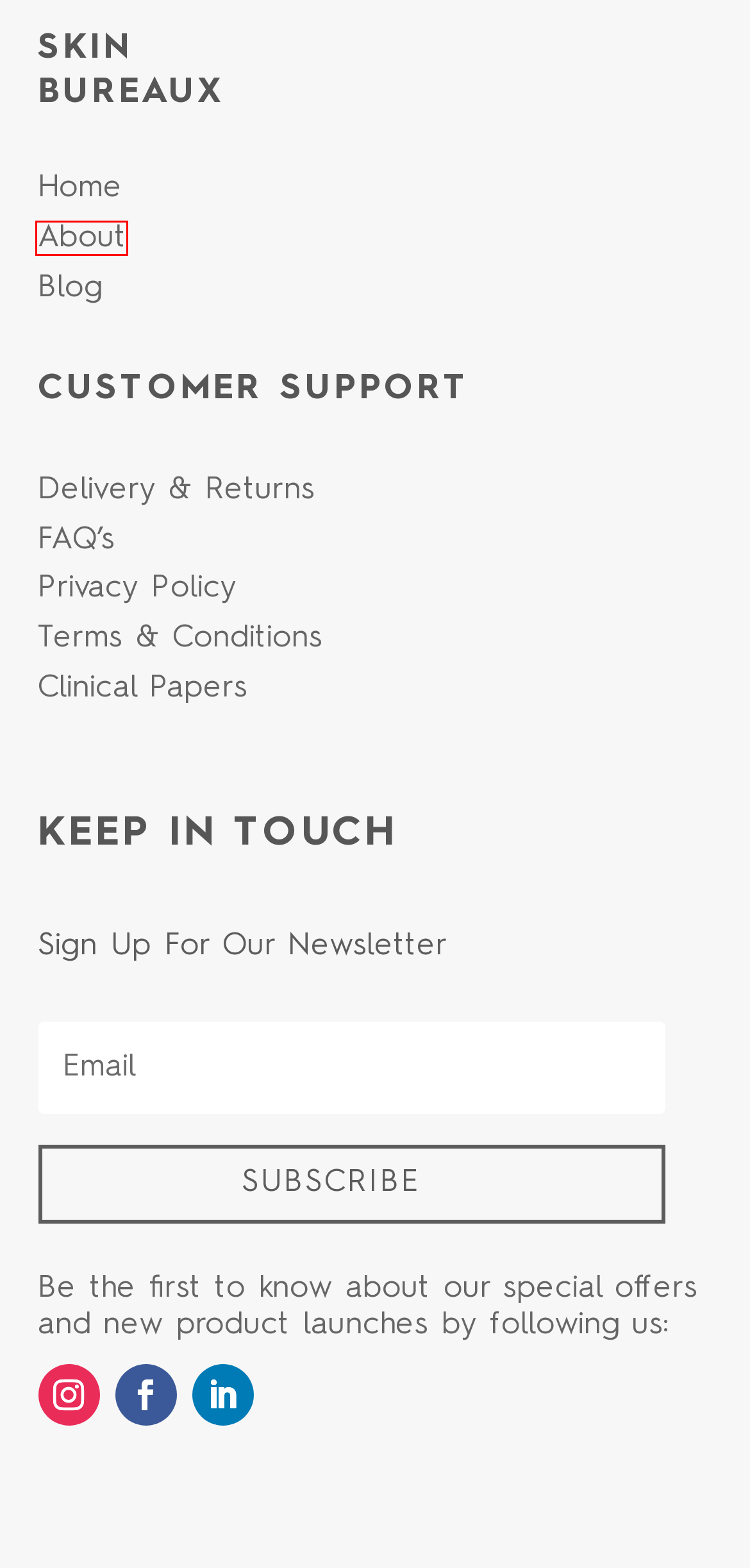Given a screenshot of a webpage with a red bounding box, please pick the webpage description that best fits the new webpage after clicking the element inside the bounding box. Here are the candidates:
A. Shipping & Returns - Skin Bureaux
B. FAQ's - Skin Bureaux
C. Cart - Skin Bureaux
D. Blog - Skin Bureaux
E. About - Skin Bureaux
F. Privacy Policy - Skin Bureaux
G. Terms - Skin Bureaux
H. Clinical papers - Skin Bureaux

E